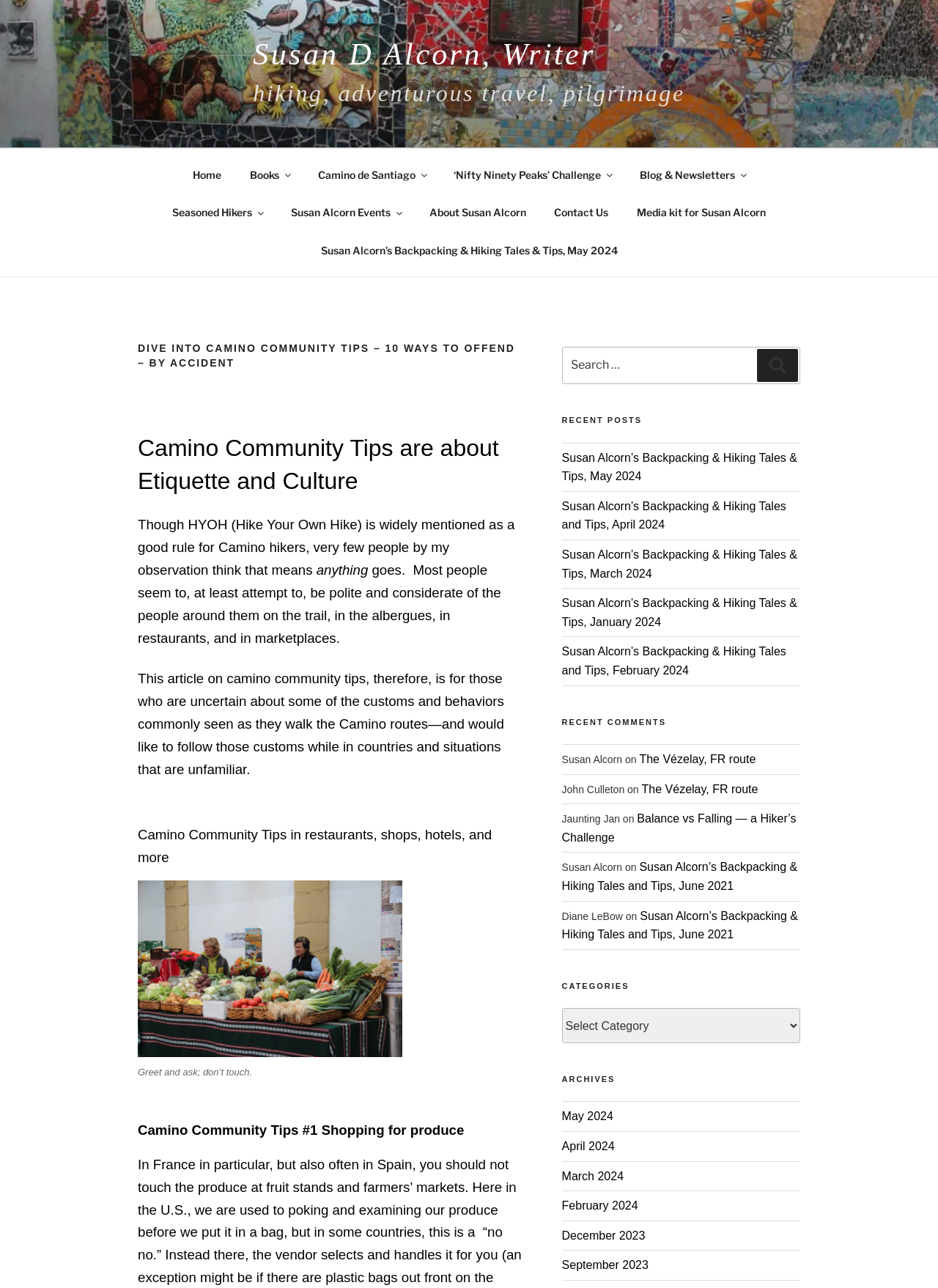Identify the bounding box coordinates of the clickable region to carry out the given instruction: "Select a category from the dropdown".

[0.599, 0.783, 0.853, 0.81]